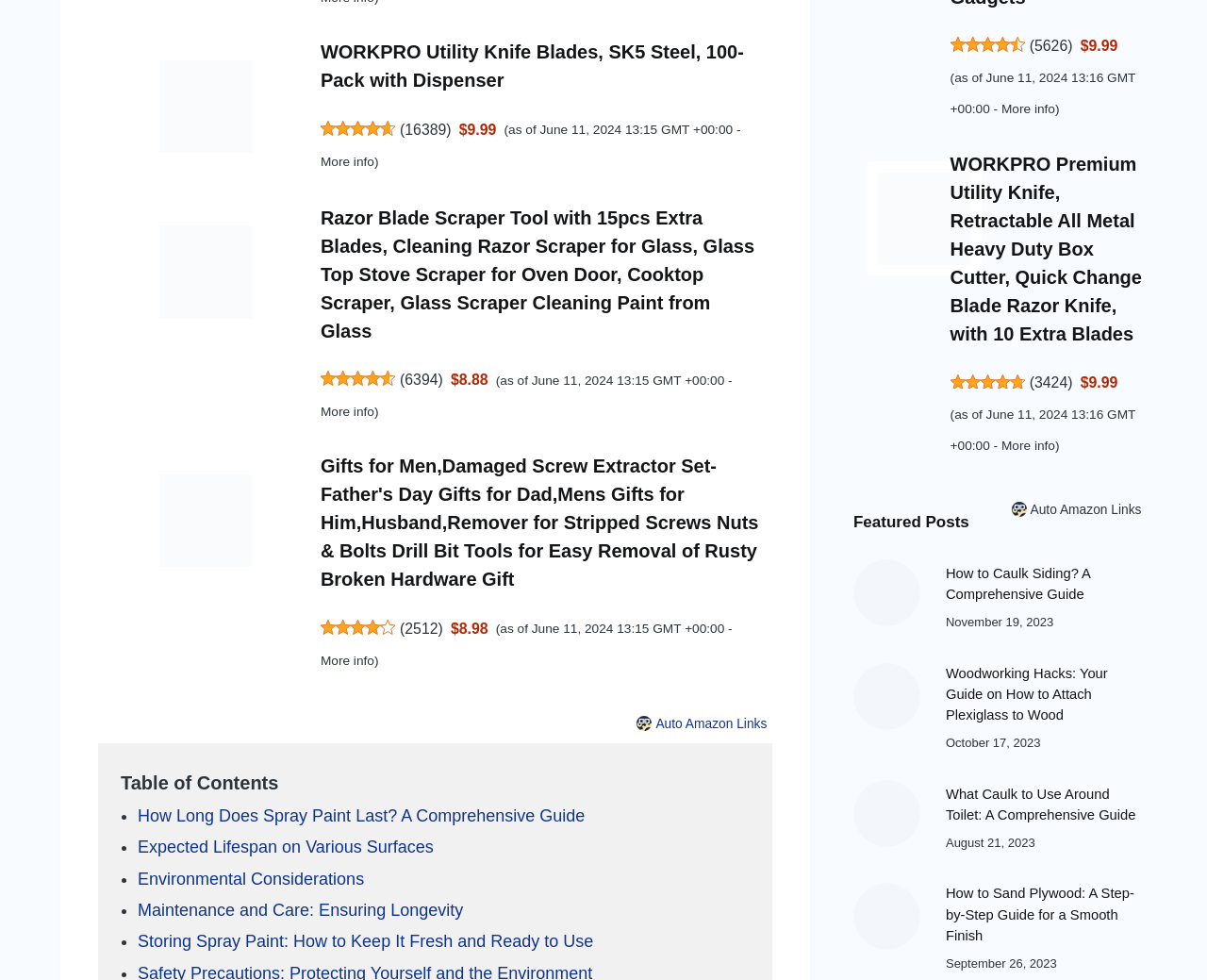Using the given description, provide the bounding box coordinates formatted as (top-left x, top-left y, bottom-right x, bottom-right y), with all values being floating point numbers between 0 and 1. Description: Volunteer

None